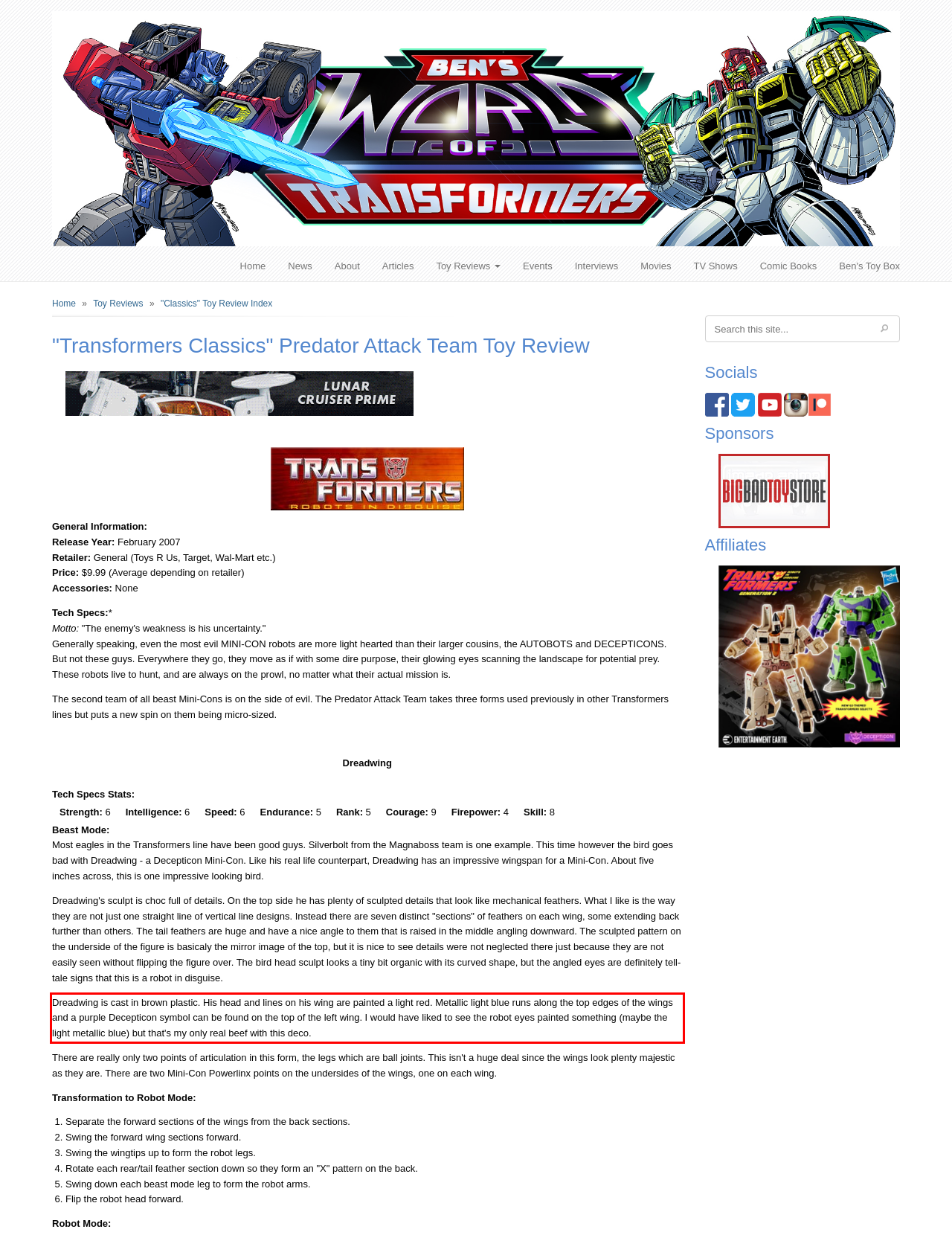Examine the webpage screenshot, find the red bounding box, and extract the text content within this marked area.

Dreadwing is cast in brown plastic. His head and lines on his wing are painted a light red. Metallic light blue runs along the top edges of the wings and a purple Decepticon symbol can be found on the top of the left wing. I would have liked to see the robot eyes painted something (maybe the light metallic blue) but that's my only real beef with this deco.